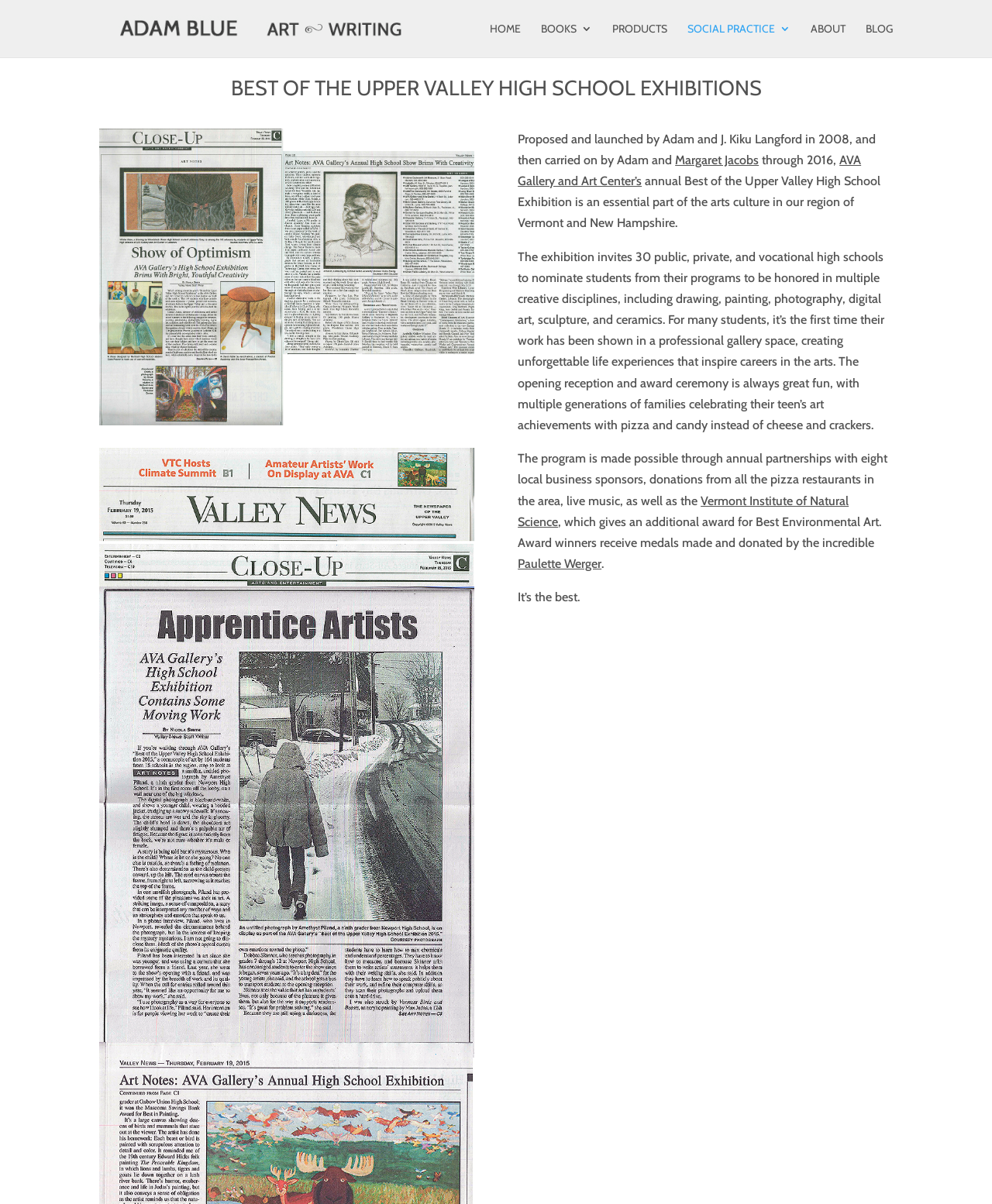Point out the bounding box coordinates of the section to click in order to follow this instruction: "Search for something".

[0.1, 0.0, 0.9, 0.001]